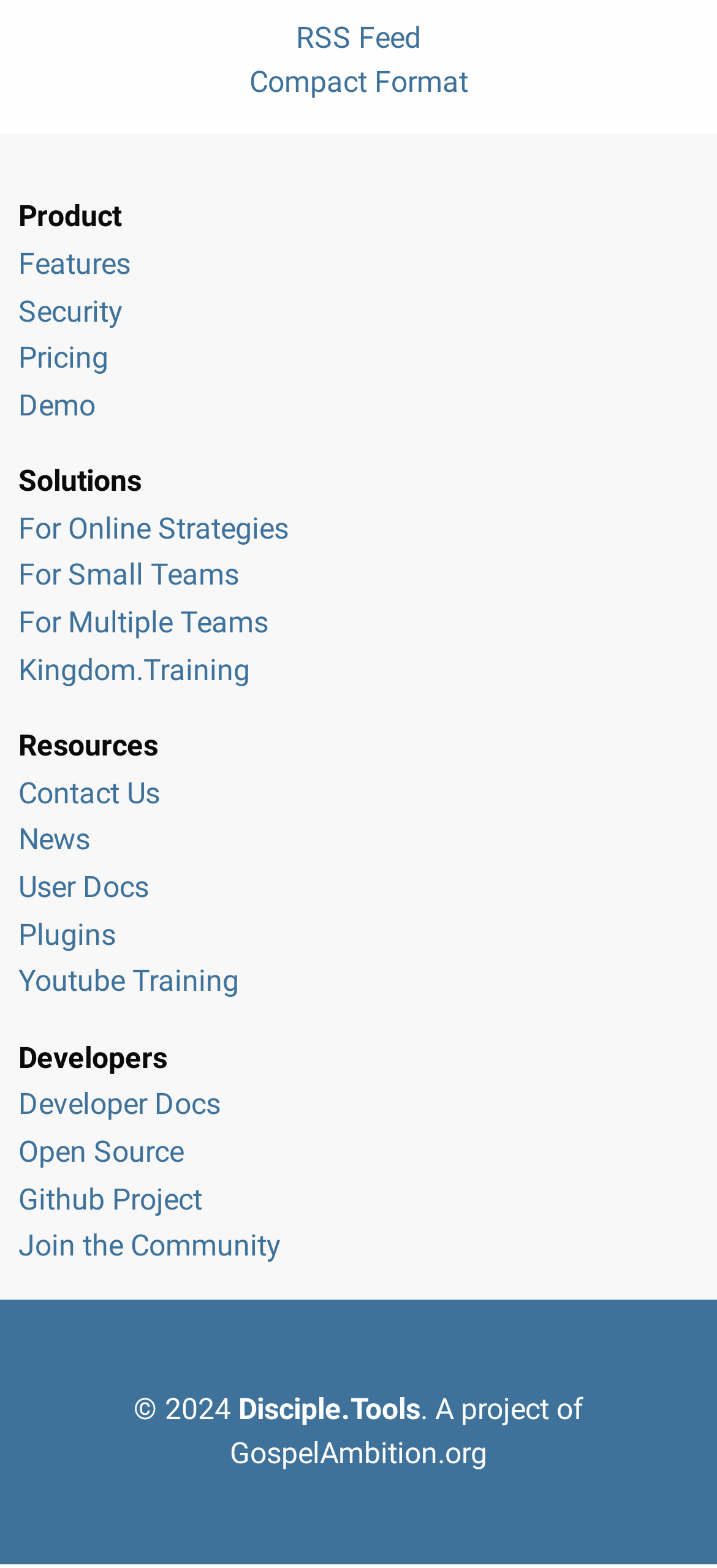Please give the bounding box coordinates of the area that should be clicked to fulfill the following instruction: "Visit the github project". The coordinates should be in the format of four float numbers from 0 to 1, i.e., [left, top, right, bottom].

[0.026, 0.753, 0.282, 0.776]